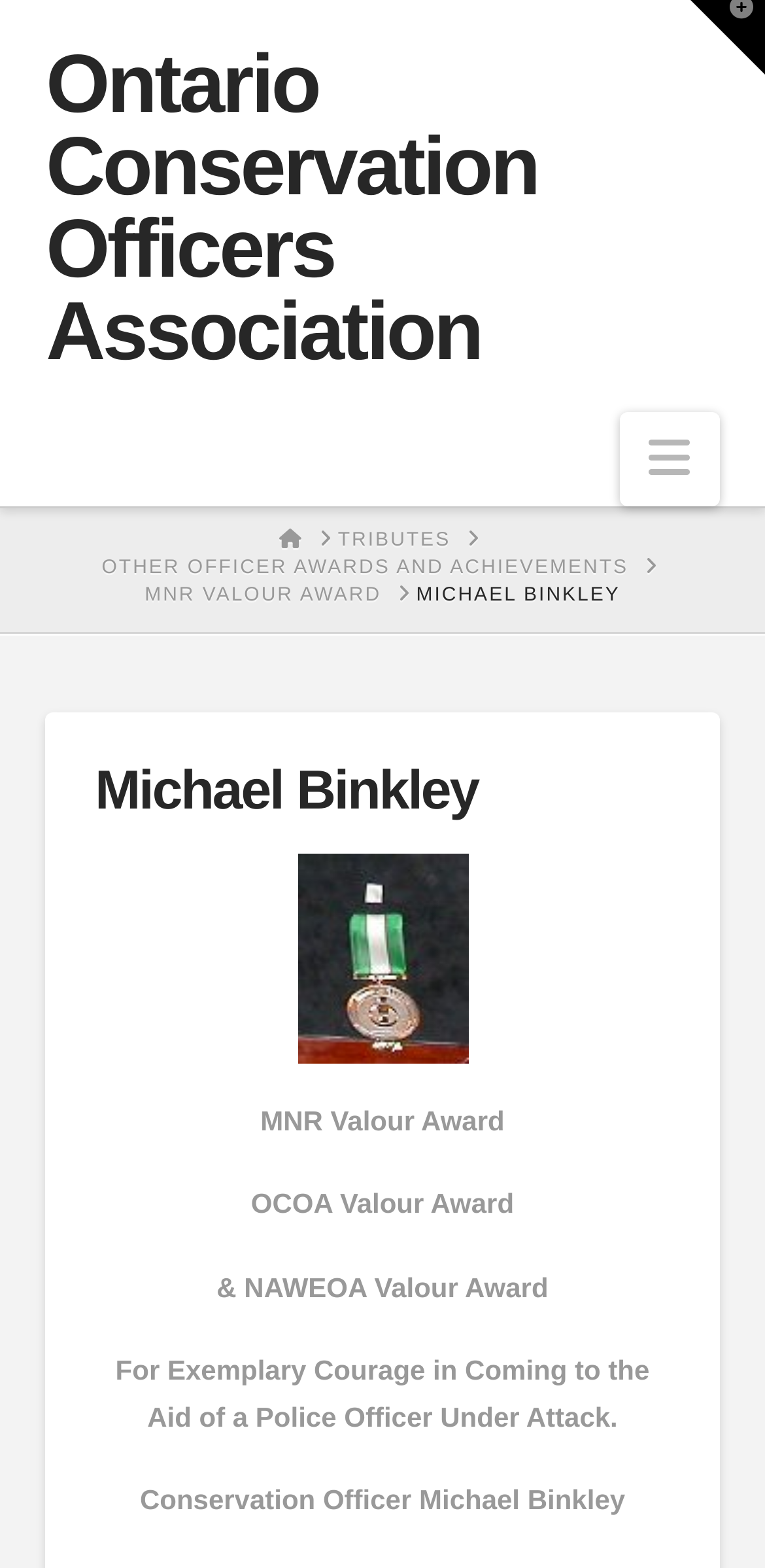Using the webpage screenshot and the element description Other Officer Awards and Achievements, determine the bounding box coordinates. Specify the coordinates in the format (top-left x, top-left y, bottom-right x, bottom-right y) with values ranging from 0 to 1.

[0.133, 0.355, 0.821, 0.372]